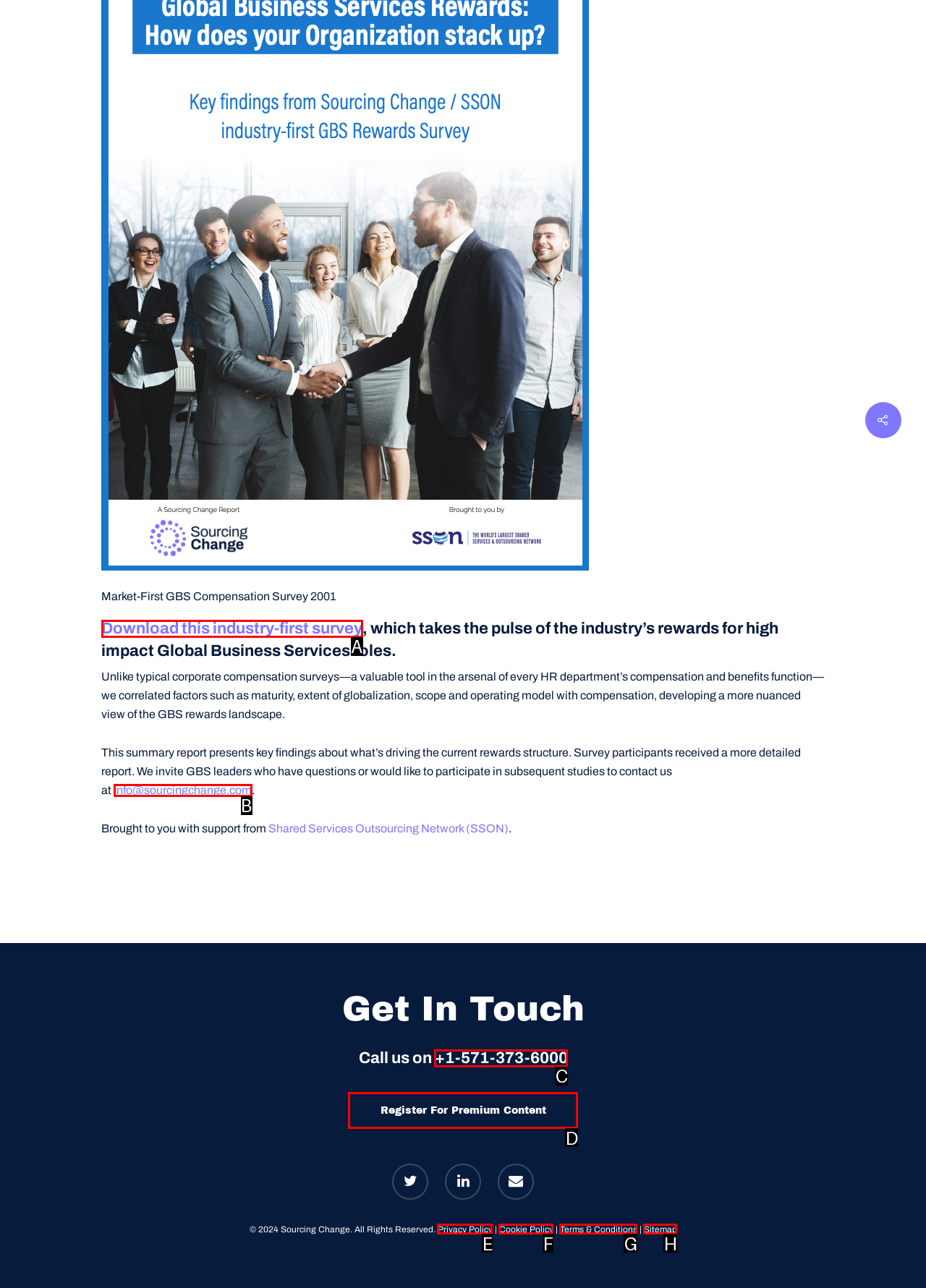Determine which option matches the description: Terms & Conditions. Answer using the letter of the option.

G